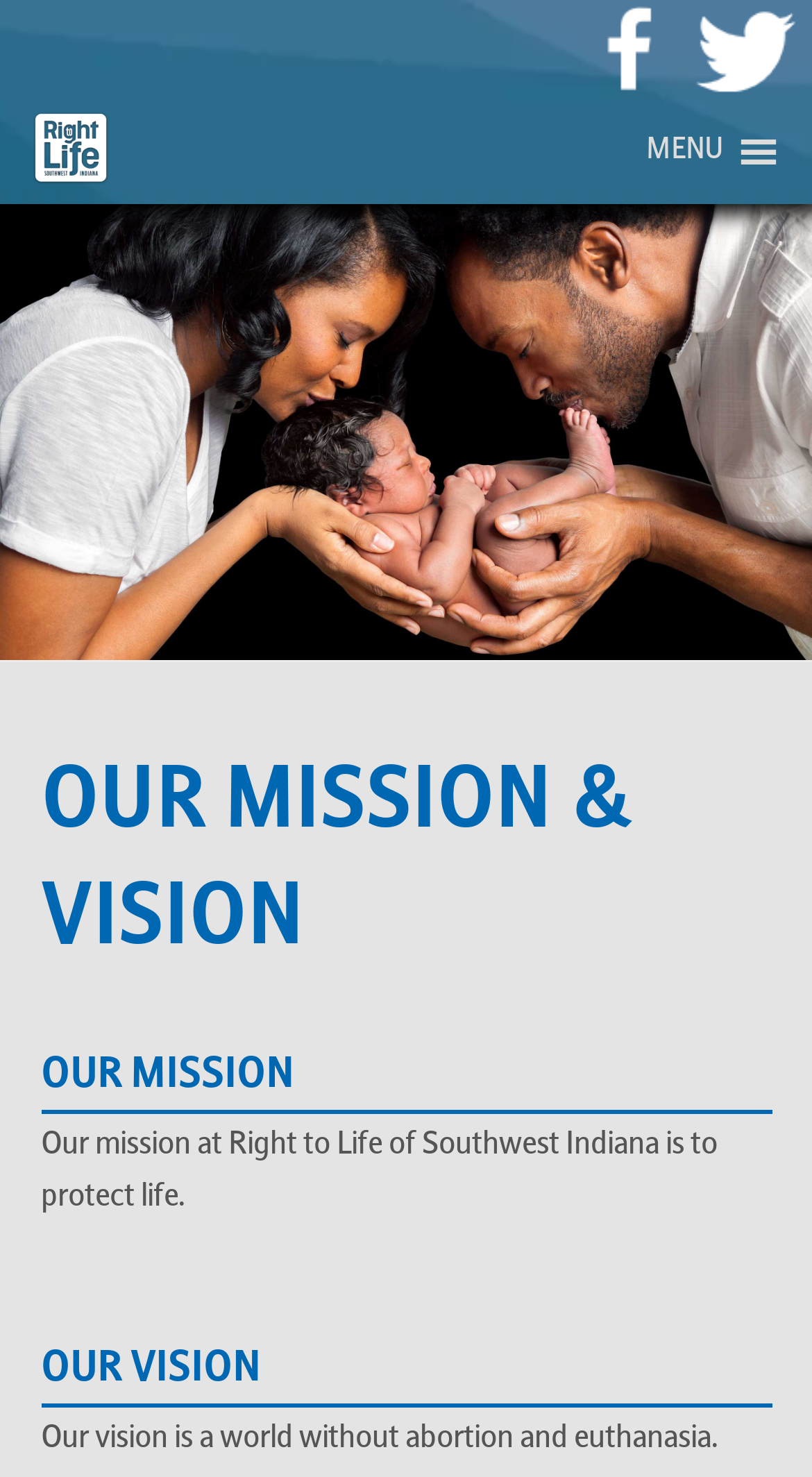Provide a thorough description of the webpage you see.

Here is the detailed description of the webpage:

At the top left of the page, there is a logo of Right to Life Southwest Indiana, which is an image with a link to the organization's homepage. 

On the top right, there are two social media icons, one for Facebook and one for Twitter, each with a link to the organization's respective social media page. 

In the top center, there is a menu button with the label "MENU" and an icon. 

Below the menu button, there is a large background image that spans the entire width of the page. 

On top of the background image, there is a header section with the title "OUR MISSION & VISION" in a large font size. 

Below the title, there are two sections, one for "OUR MISSION" and one for "OUR VISION". 

The "OUR MISSION" section has a paragraph of text that reads, "Our mission at Right to Life of Southwest Indiana is to protect life." 

The "OUR VISION" section has a paragraph of text that reads, "Our vision is a world without abortion and euthanasia."